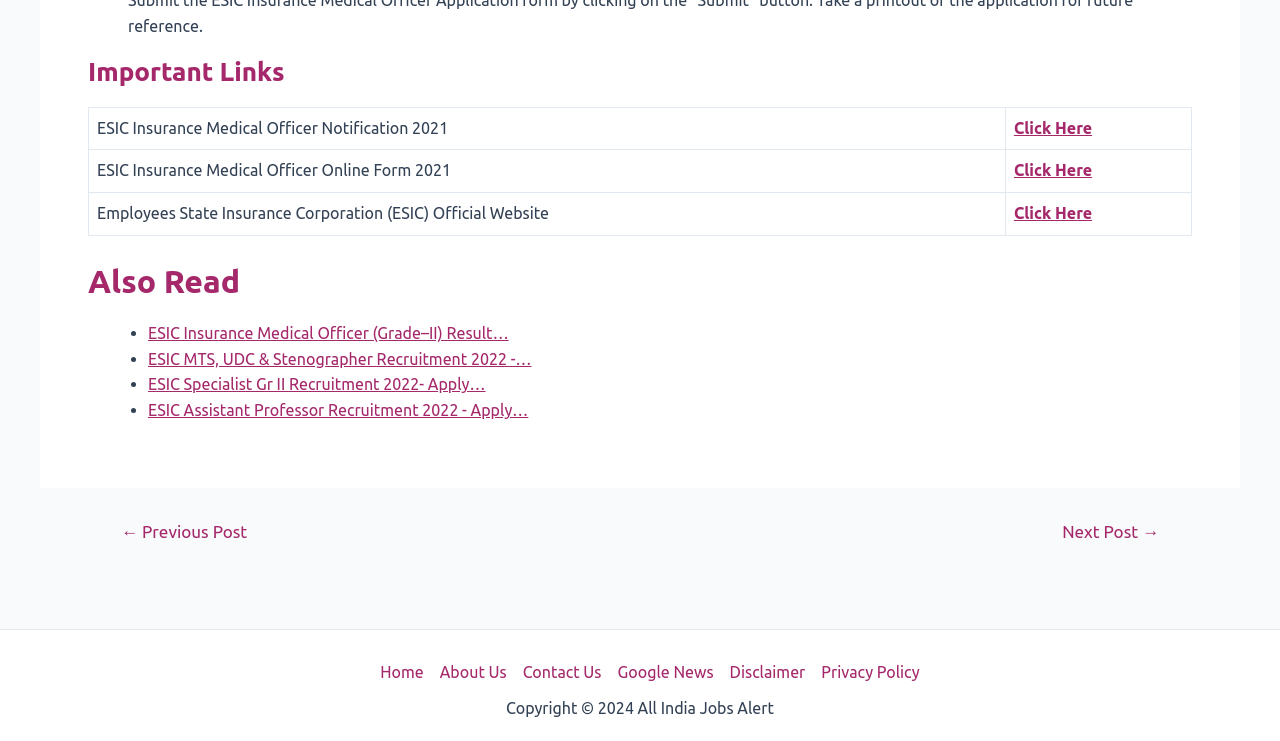Locate the UI element described as follows: "Disclaimer". Return the bounding box coordinates as four float numbers between 0 and 1 in the order [left, top, right, bottom].

[0.564, 0.891, 0.635, 0.925]